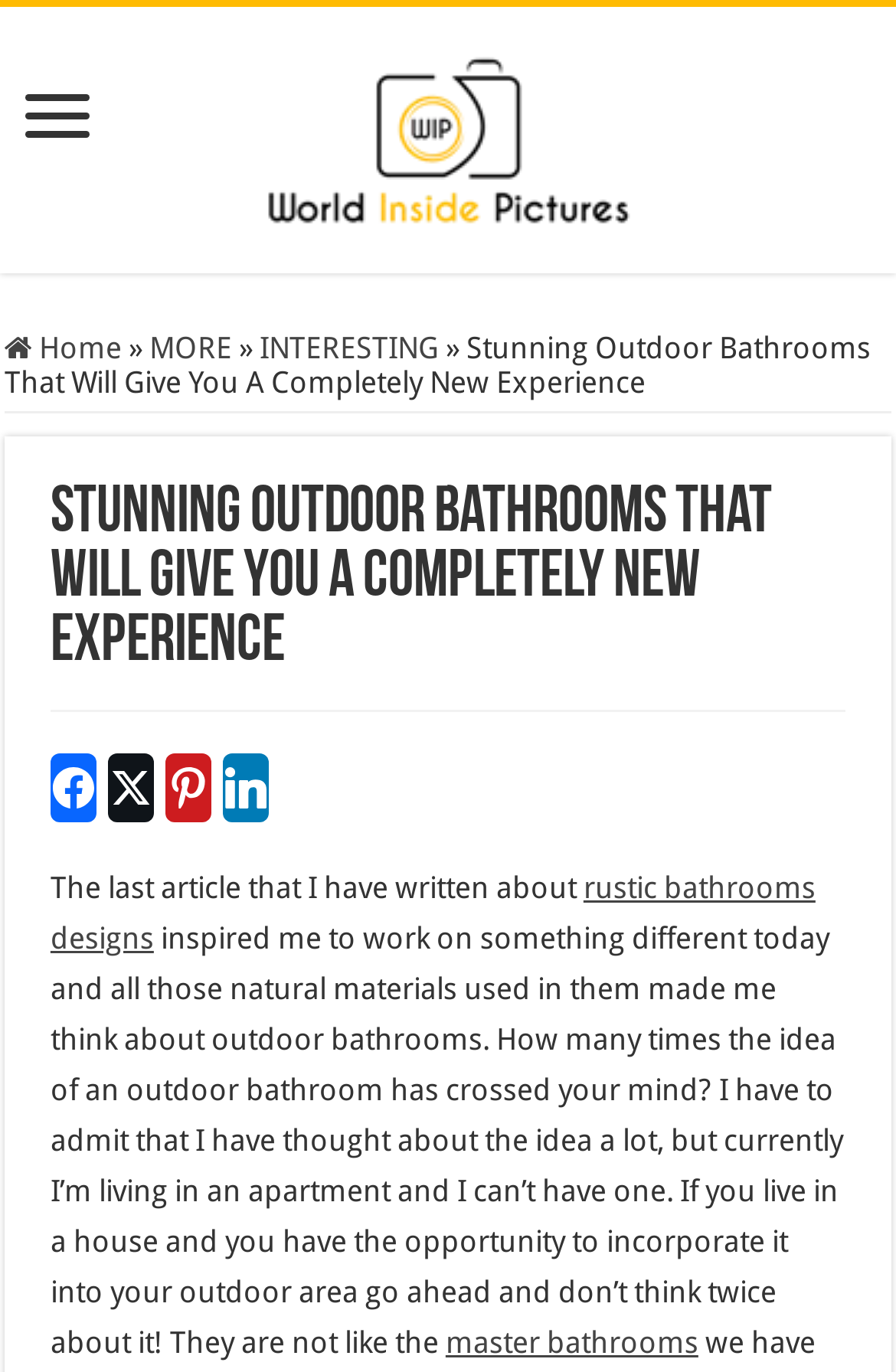Please determine the bounding box coordinates of the element to click on in order to accomplish the following task: "Go to the 'Home' page". Ensure the coordinates are four float numbers ranging from 0 to 1, i.e., [left, top, right, bottom].

[0.005, 0.241, 0.136, 0.266]